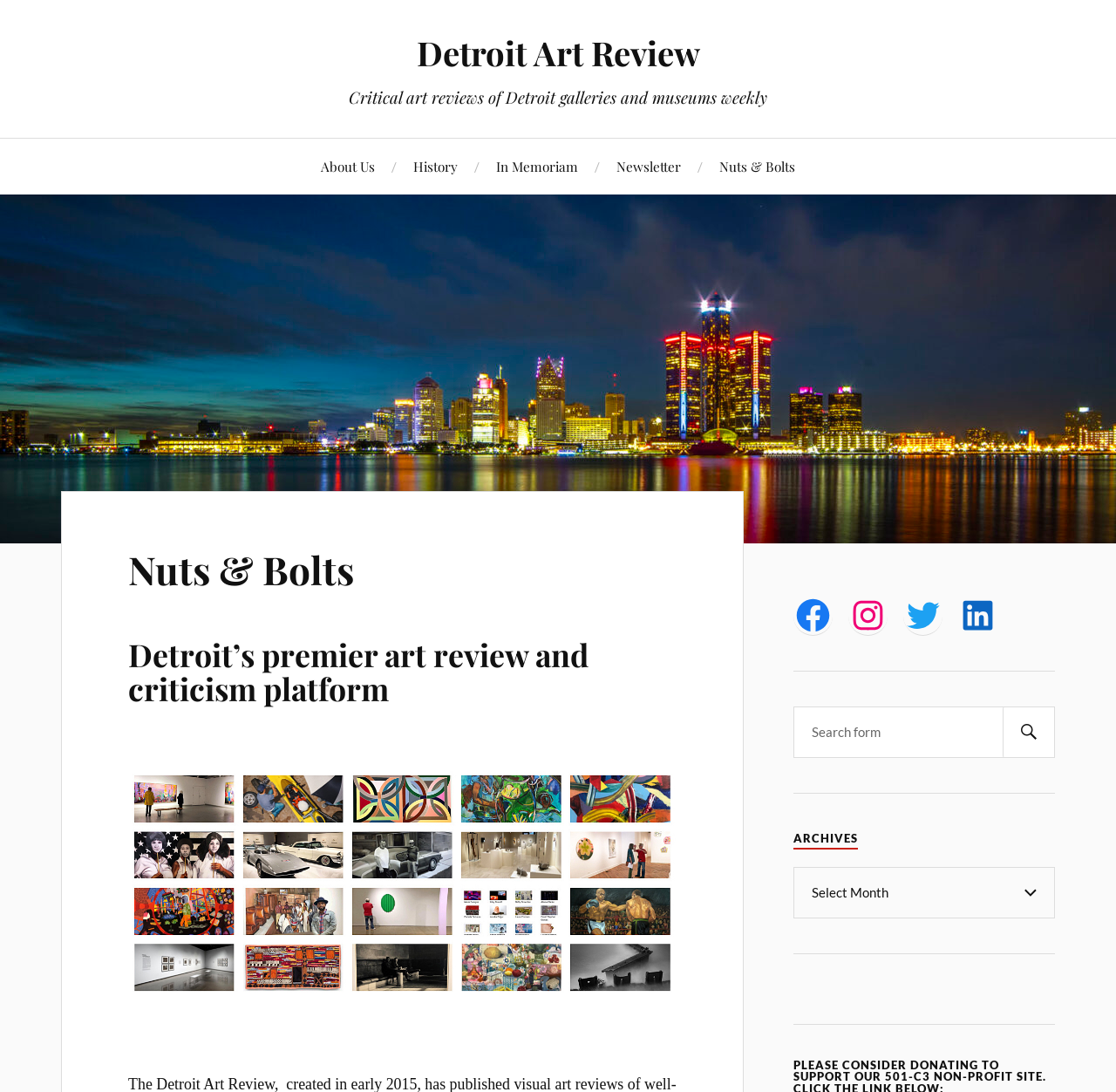Provide the bounding box coordinates, formatted as (top-left x, top-left y, bottom-right x, bottom-right y), with all values being floating point numbers between 0 and 1. Identify the bounding box of the UI element that matches the description: About Us

[0.288, 0.127, 0.336, 0.178]